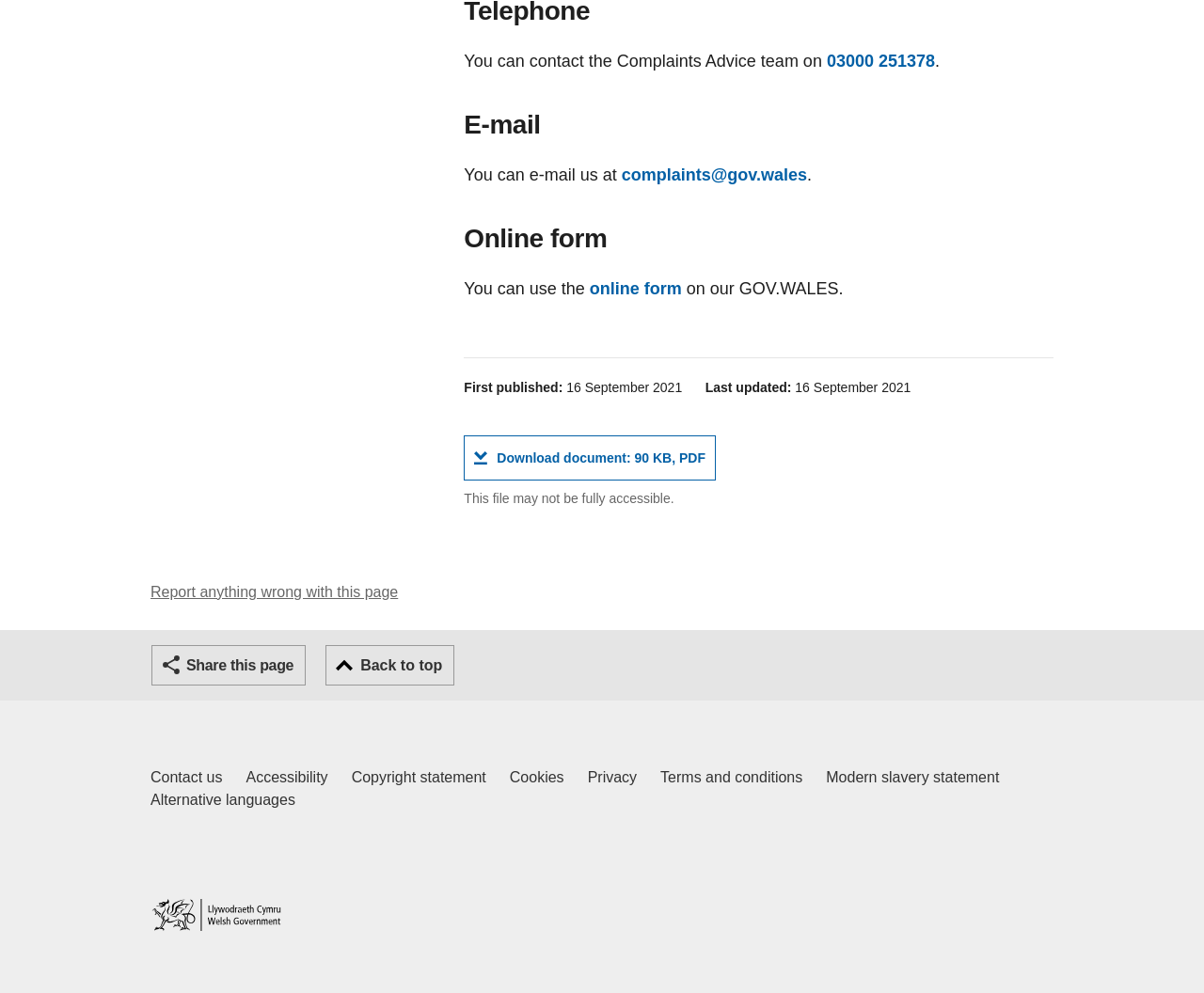Predict the bounding box coordinates of the UI element that matches this description: "online form". The coordinates should be in the format [left, top, right, bottom] with each value between 0 and 1.

[0.49, 0.281, 0.566, 0.3]